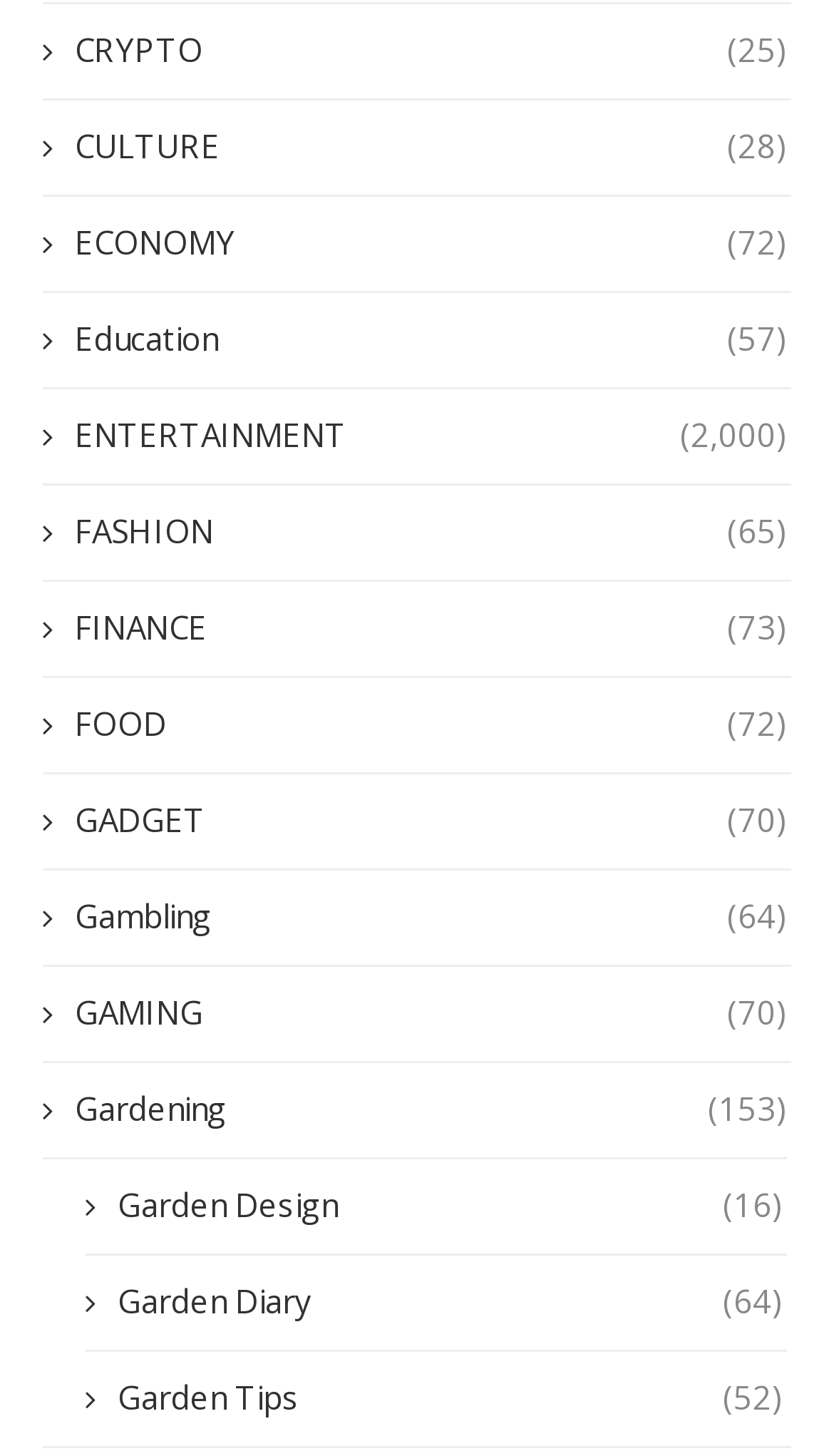Is there a category related to plants?
Respond to the question with a single word or phrase according to the image.

Yes